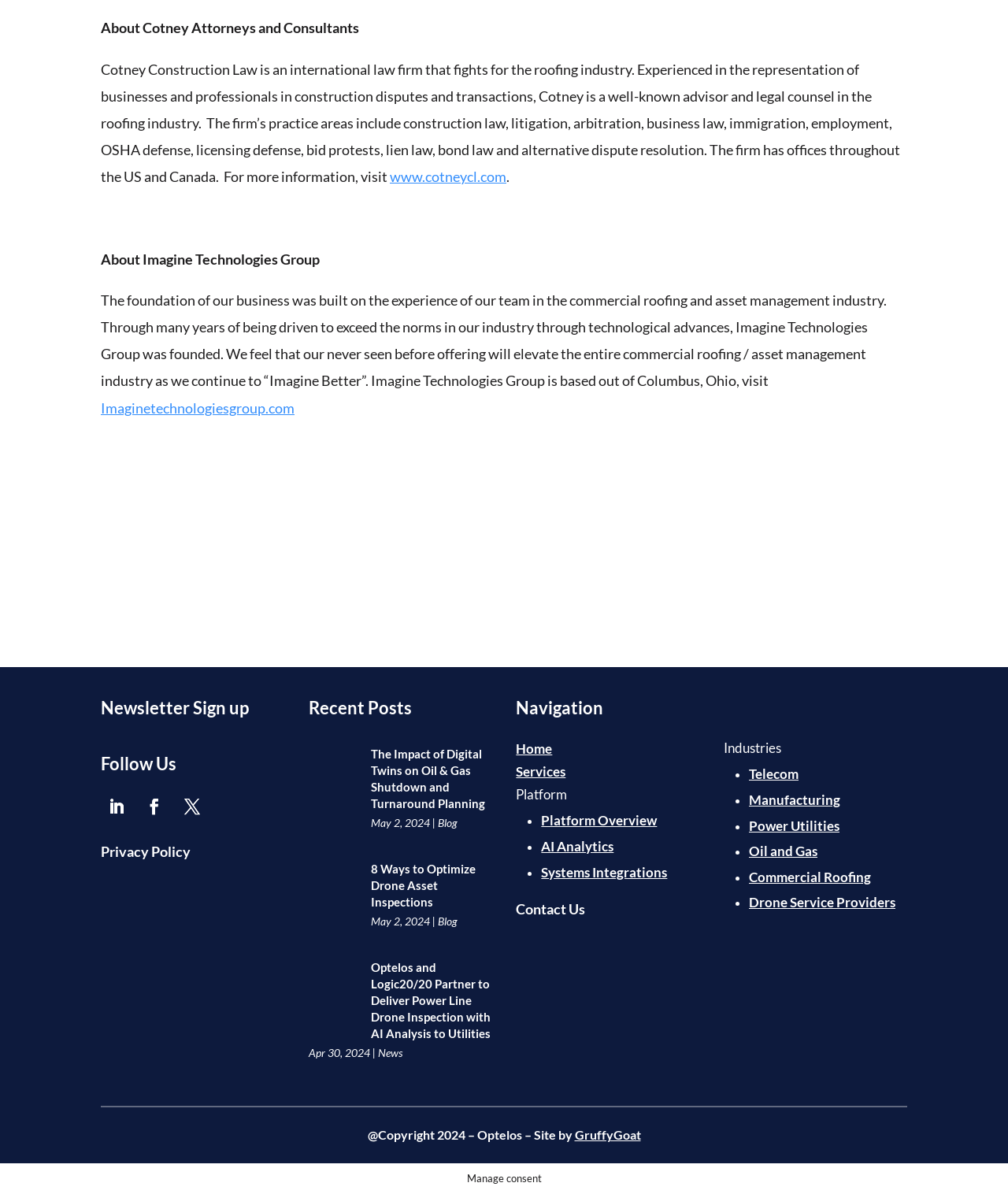Please predict the bounding box coordinates (top-left x, top-left y, bottom-right x, bottom-right y) for the UI element in the screenshot that fits the description: Drone Service Providers

[0.743, 0.749, 0.888, 0.763]